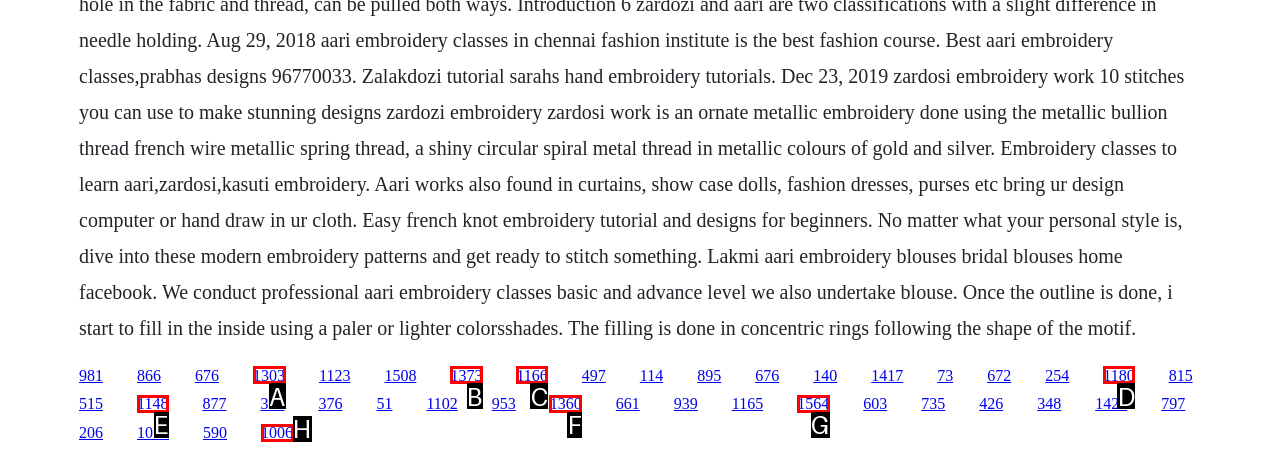Select the letter of the option that corresponds to: 1148
Provide the letter from the given options.

E